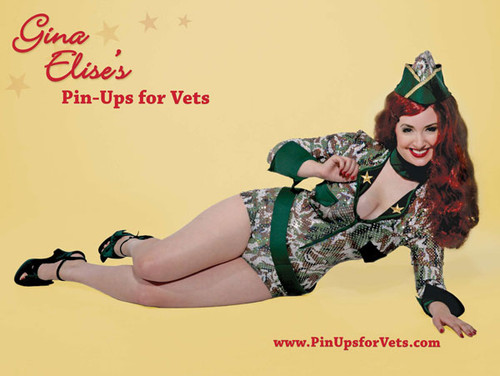What is the purpose of the text 'Gina Elise's Pin-Ups for Vets'?
Based on the screenshot, answer the question with a single word or phrase.

promoting a charitable message